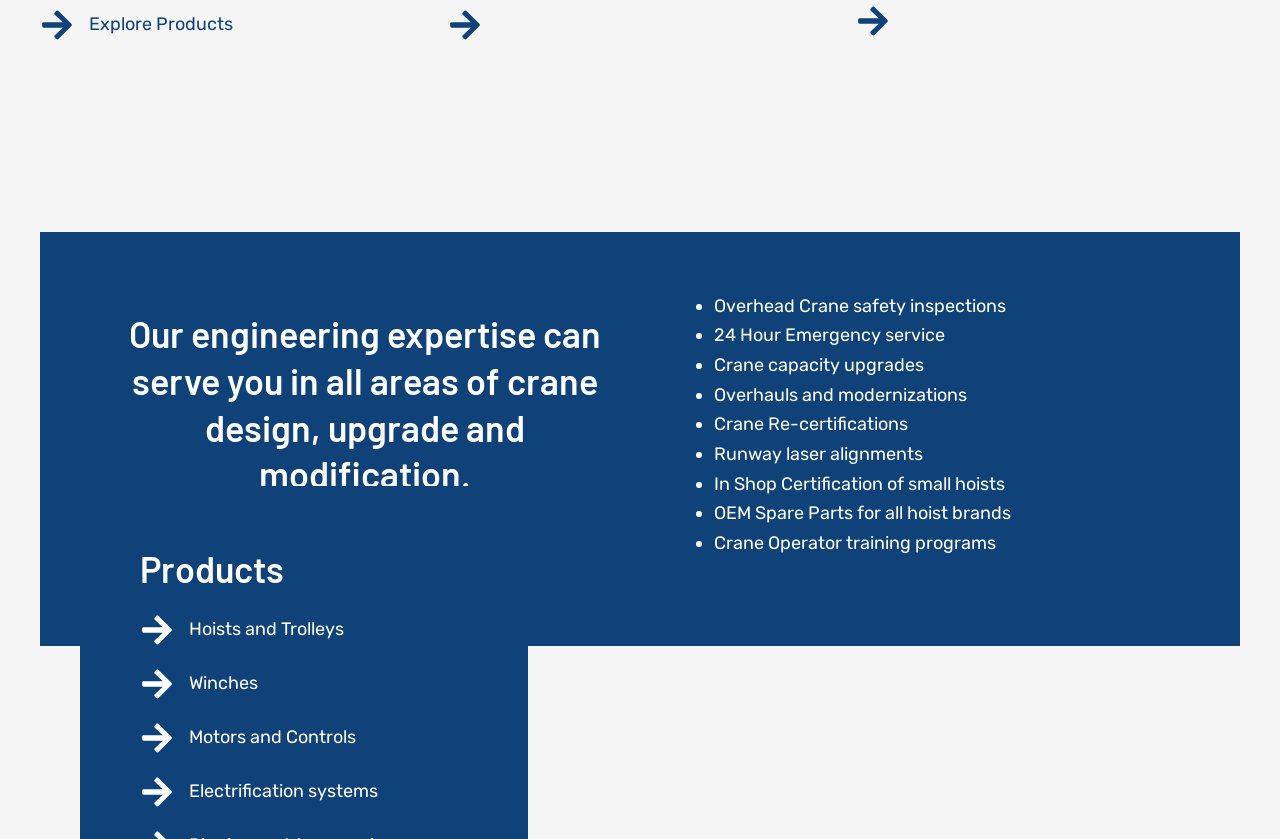Locate the bounding box coordinates of the area that needs to be clicked to fulfill the following instruction: "View overhead crane safety inspections". The coordinates should be in the format of four float numbers between 0 and 1, namely [left, top, right, bottom].

[0.558, 0.351, 0.786, 0.377]